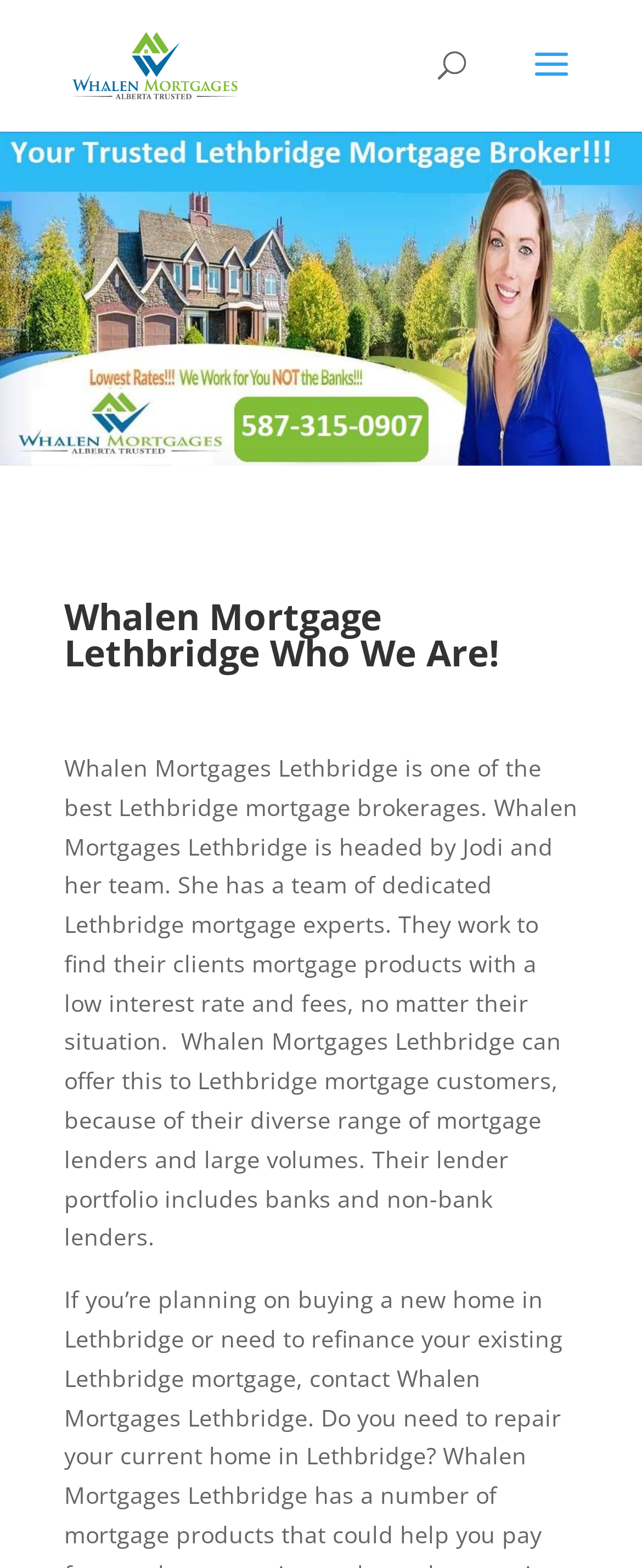Analyze the image and answer the question with as much detail as possible: 
What do the mortgage experts at Whalen Mortgages Lethbridge do?

I found the answer by reading the StaticText element that describes Whalen Mortgages Lethbridge. It states that the team of dedicated Lethbridge mortgage experts work to find their clients mortgage products with a low interest rate and fees, no matter their situation.